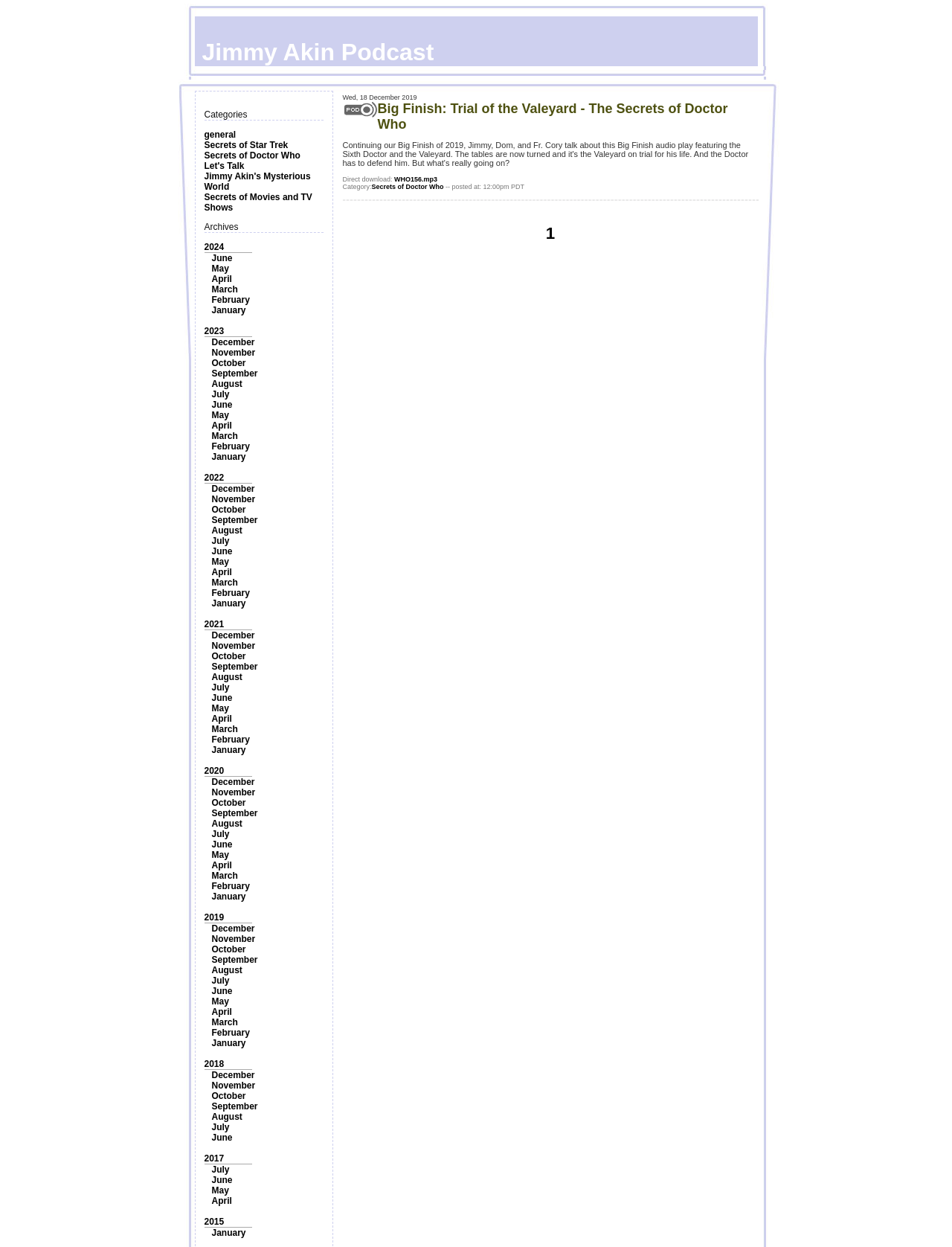How many years of archives are available?
Carefully analyze the image and provide a detailed answer to the question.

The webpage has a section labeled 'Archives' which lists links to different years, including 2024, 2023, 2022, 2021, and 2020, indicating that there are 5 years of archives available.